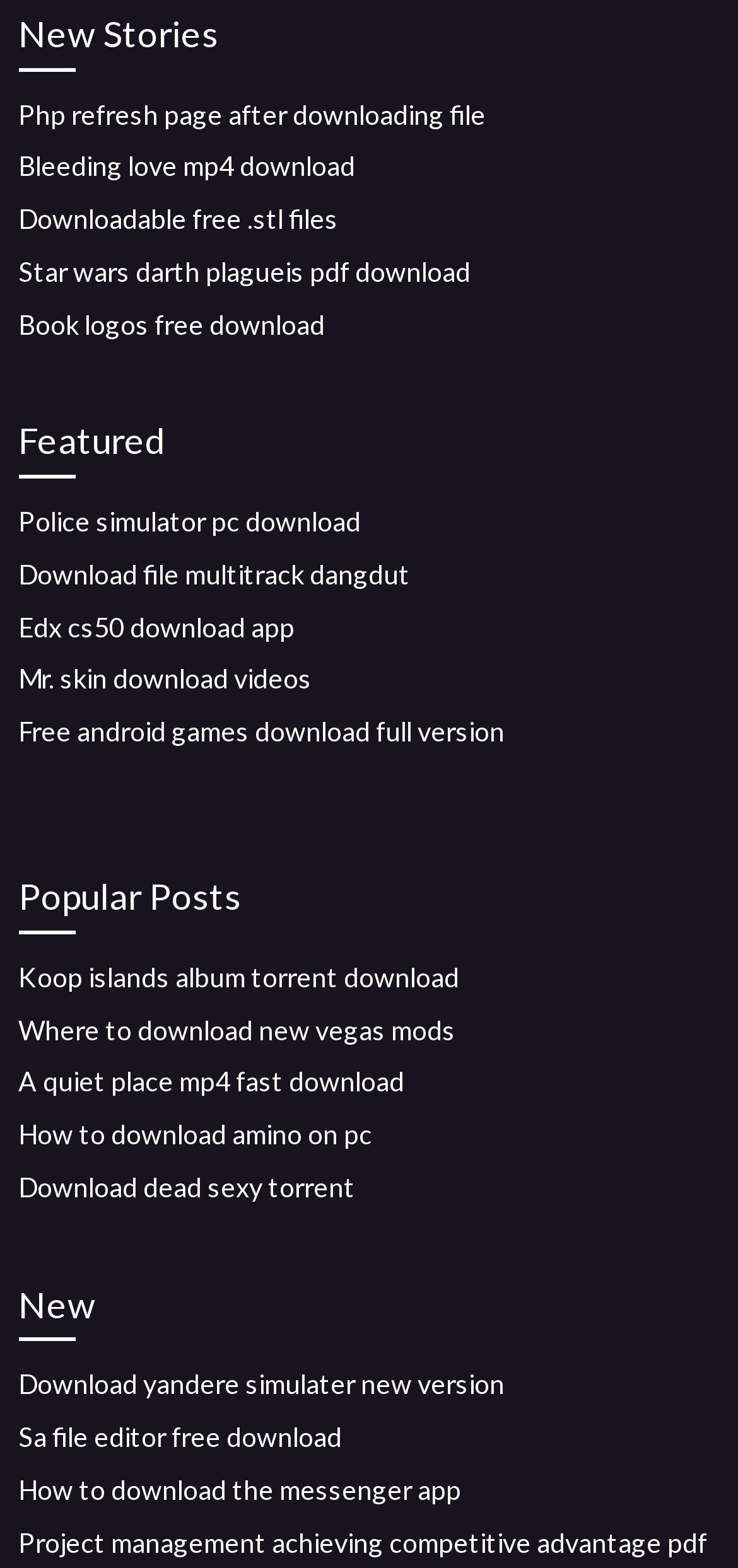Please identify the bounding box coordinates of the element I need to click to follow this instruction: "View 'Star wars darth plagueis pdf download'".

[0.025, 0.163, 0.638, 0.183]